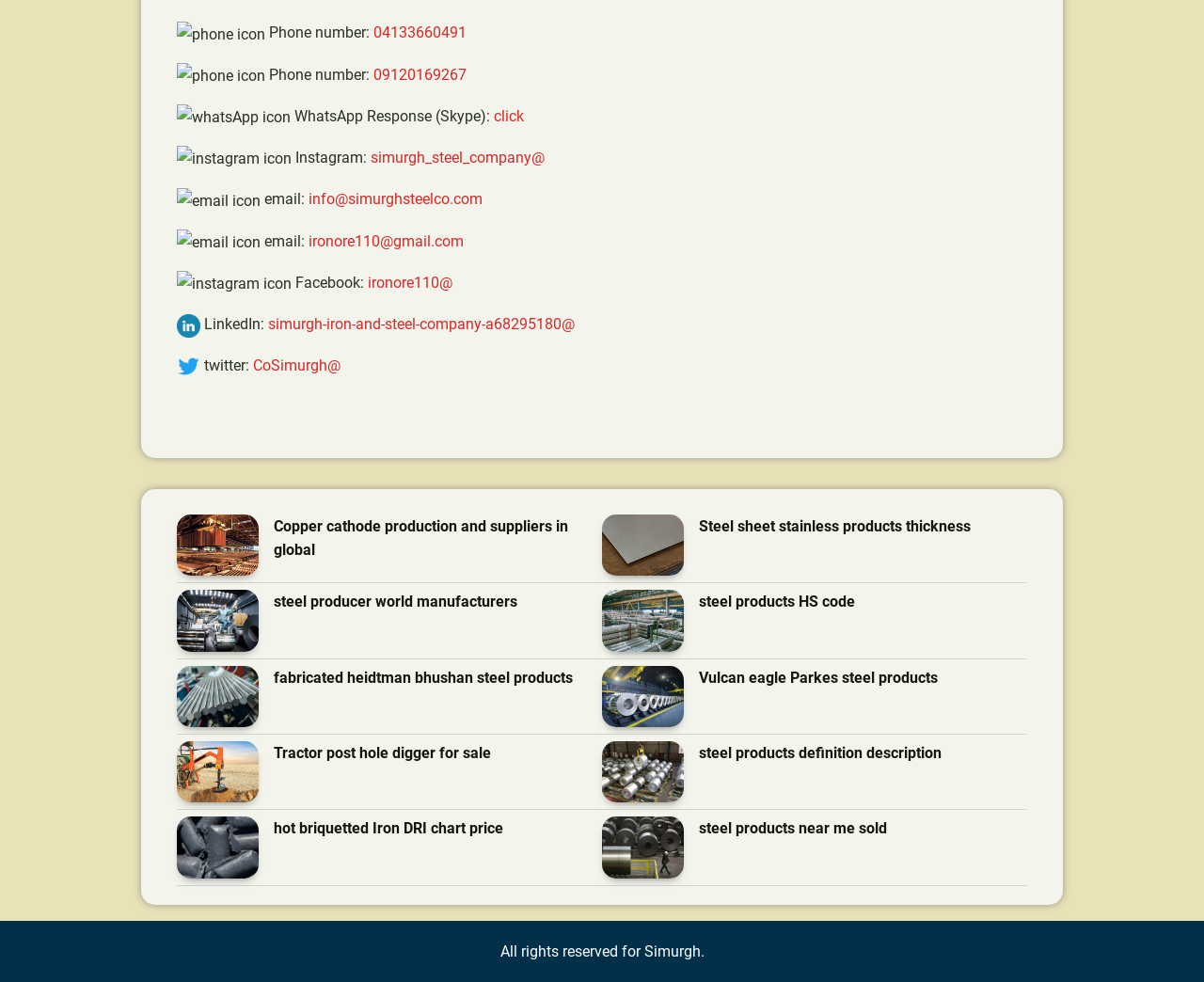What is the phone number of Simurgh Steel Company?
Analyze the screenshot and provide a detailed answer to the question.

The phone number can be found in the contact information section of the webpage, where it is listed as '04133660491' next to the phone icon.